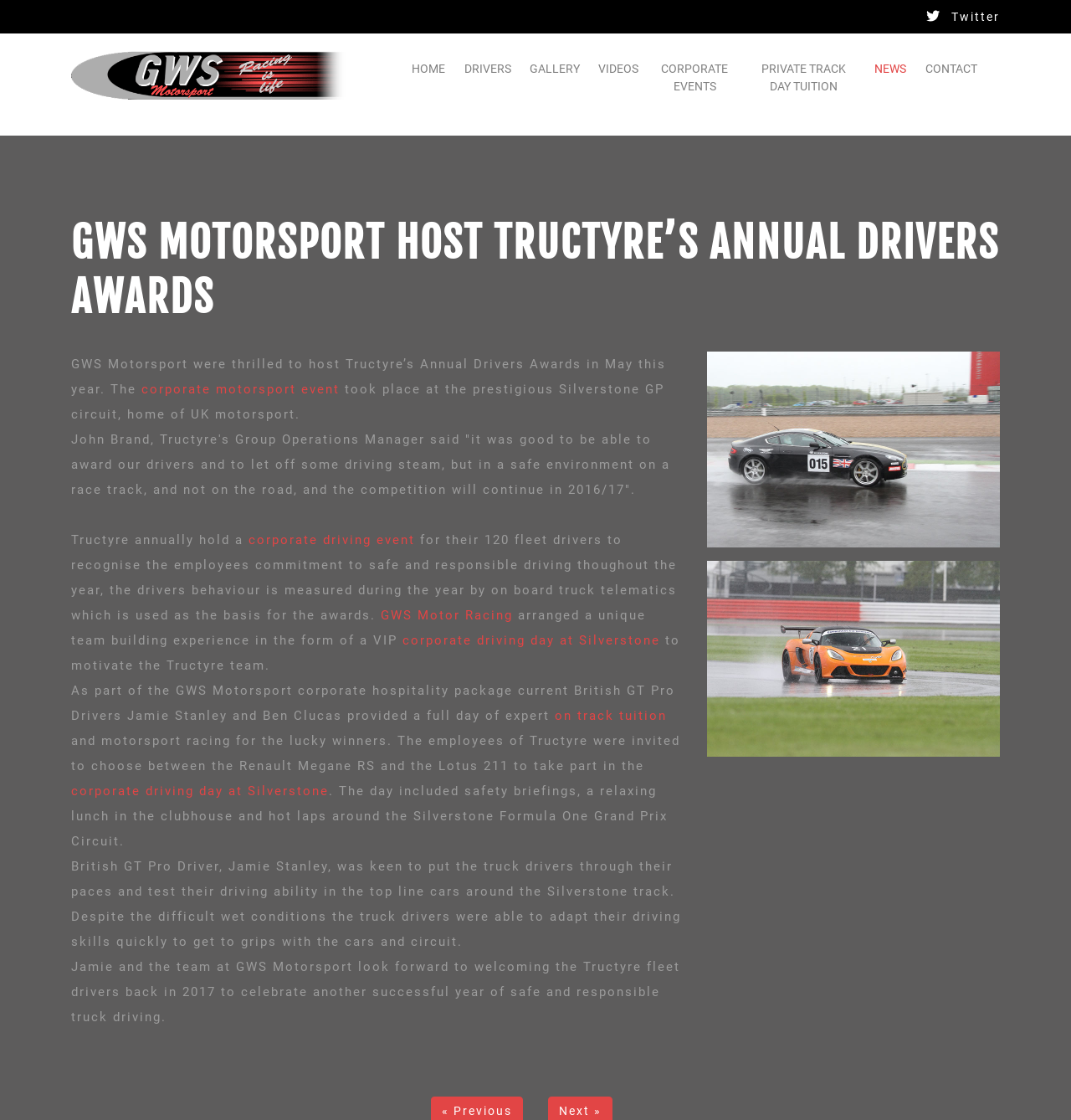Generate the text content of the main headline of the webpage.

GWS MOTORSPORT HOST TRUCTYRE’S ANNUAL DRIVERS AWARDS